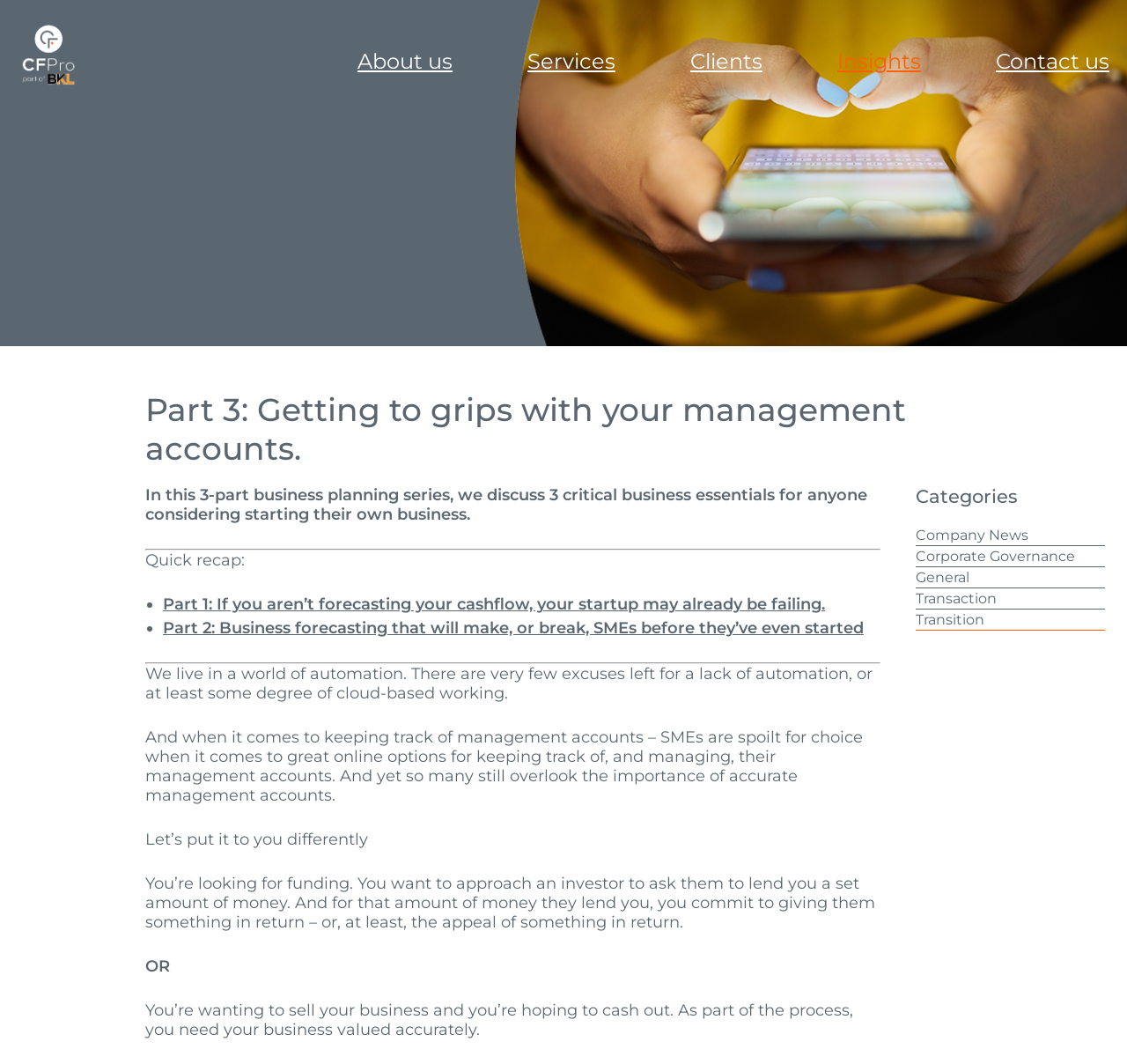Look at the image and give a detailed response to the following question: What is the purpose of accurate management accounts?

I inferred the purpose of accurate management accounts by reading the text that says 'You’re looking for funding. You want to approach an investor to ask them to lend you a set amount of money... OR You’re wanting to sell your business and you’re hoping to cash out.' which suggests that accurate management accounts are necessary for these purposes.